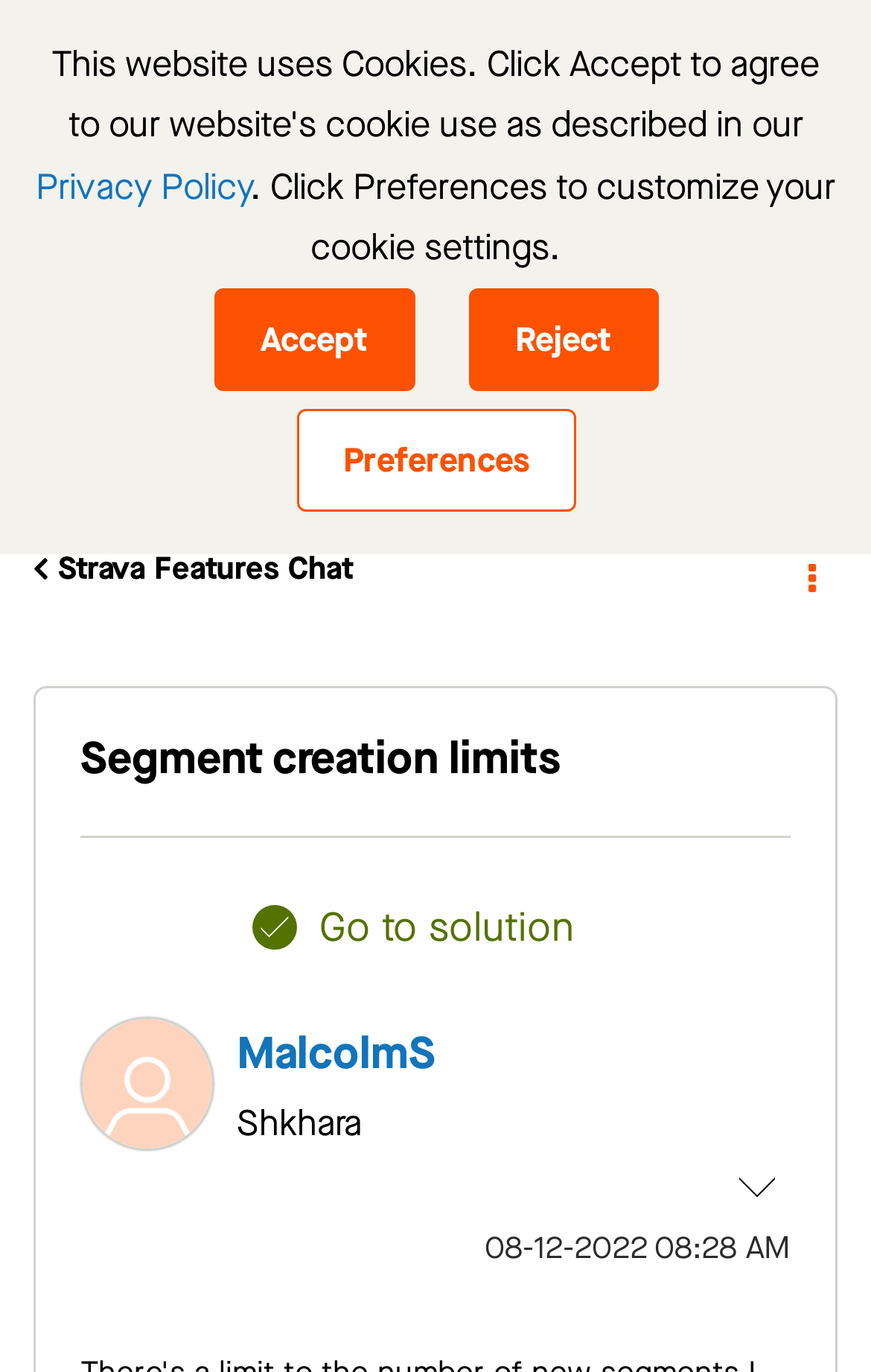Provide a comprehensive caption for the webpage.

This webpage is a discussion forum page on the Strava Community Hub, specifically focused on the topic of segment creation limits. At the top left corner, there is a button to browse, and next to it, a heading that reads "Strava Community Hub" with a link to the hub. On the top right corner, there is a search button and a search textbox.

Below the top section, there is a navigation breadcrumbs section that shows the path "Strava Features Chat". To the right of the breadcrumbs, there is an options button. 

The main content of the page starts with a heading that reads "Segment creation limits" followed by a link to go to the solution. Below this, there is a post from a user named MalcolmS, who has an image and a link to view their profile. The post is dated "08-12-2022" and timed "08:28 AM". There is also a button to show the post option menu.

At the bottom of the page, there are links to the privacy policy and preferences, as well as buttons to accept or reject cookies.